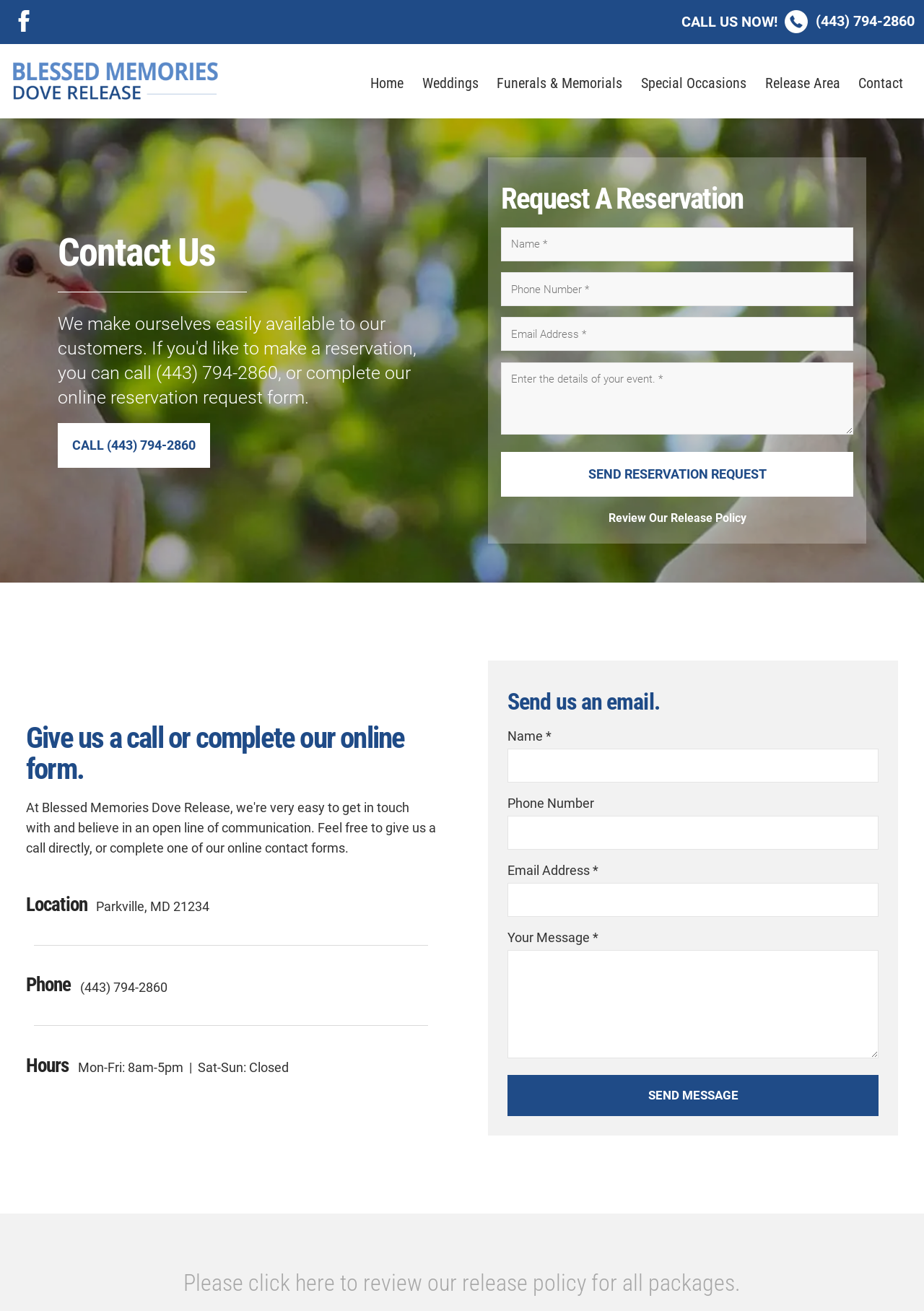Please determine the bounding box coordinates of the element to click on in order to accomplish the following task: "Click the Review Our Release Policy link". Ensure the coordinates are four float numbers ranging from 0 to 1, i.e., [left, top, right, bottom].

[0.658, 0.39, 0.808, 0.4]